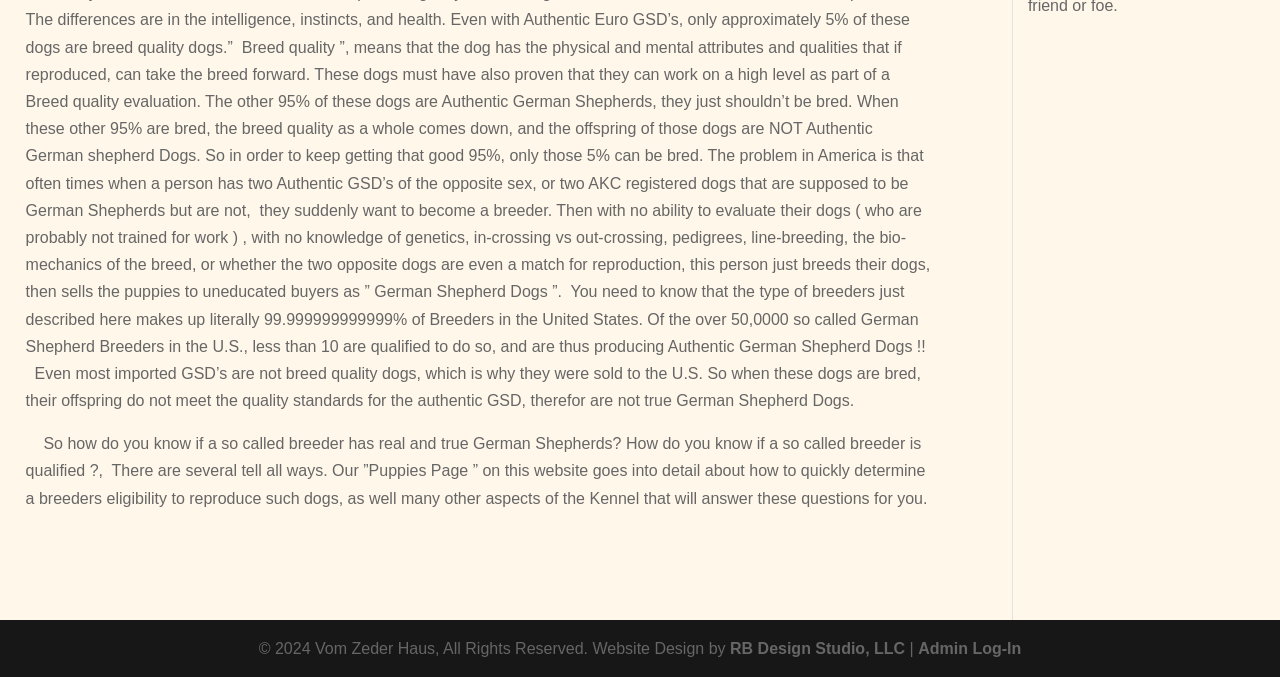Using the element description: "Twitthttps://twit", determine the bounding box coordinates for the specified UI element. The coordinates should be four float numbers between 0 and 1, [left, top, right, bottom].

None